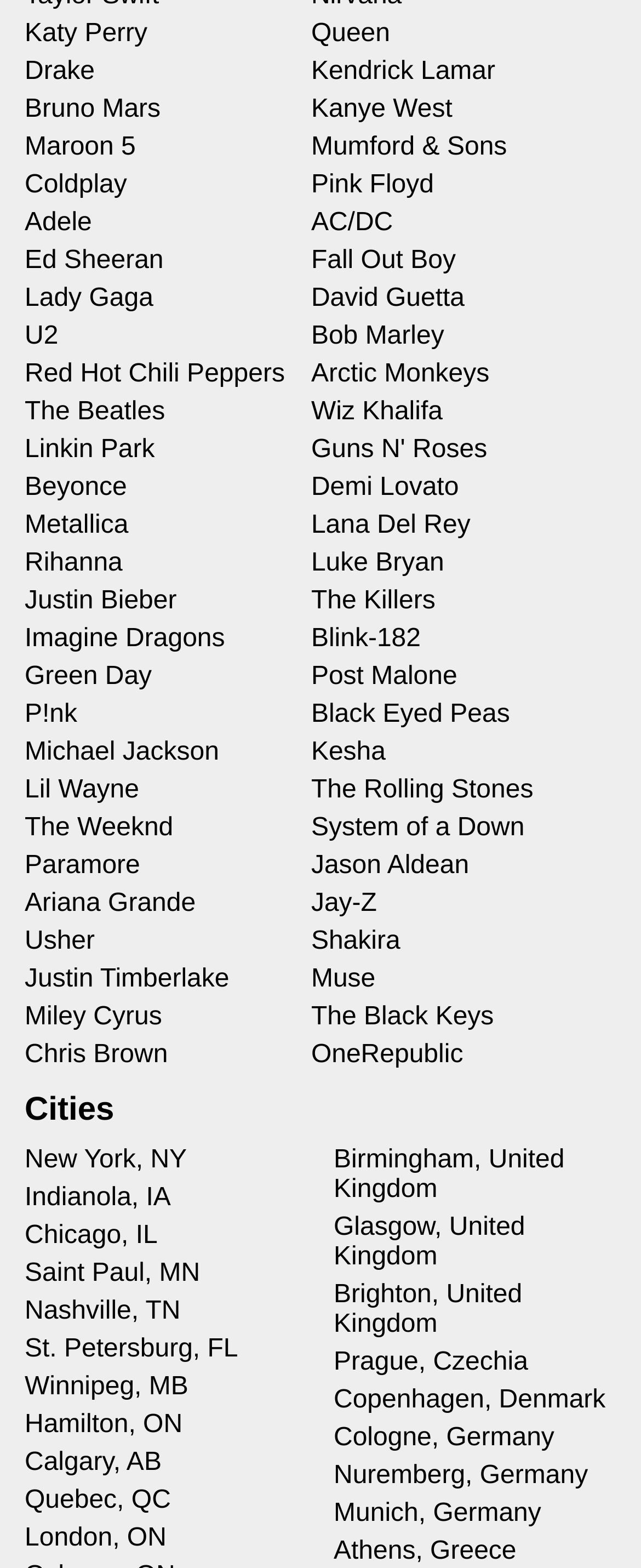How many music artists are listed on this webpage?
By examining the image, provide a one-word or phrase answer.

58